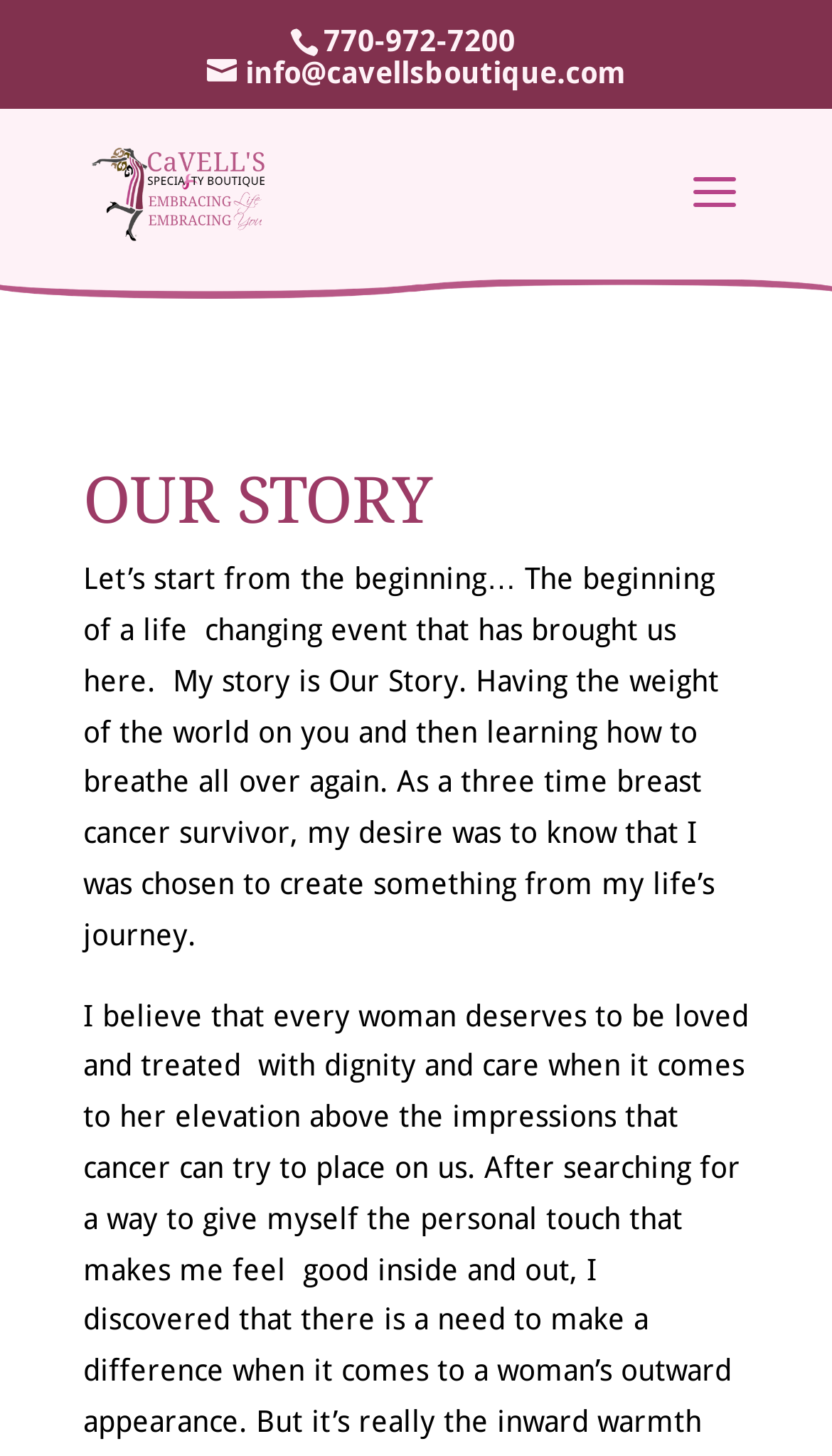Offer a detailed account of what is visible on the webpage.

The webpage is about Cavell's Specialty Boutique, with a focus on the owner's personal story. At the top of the page, there is a phone number "770-972-7200" and an email address "info@cavellsboutique.com" in the form of a link. Next to the email address is a link to the boutique's name, accompanied by a small image of the boutique's logo.

Below these elements, there is a search bar with a placeholder text "Search for:". The search bar is positioned roughly in the middle of the page, spanning about half of the page's width.

Further down, there is a prominent heading "OUR STORY" that takes up most of the page's width. Below the heading, there is a block of text that tells the story of the boutique's owner, a three-time breast cancer survivor, who shares her personal journey and how it led to the creation of the boutique. The text is quite lengthy and takes up most of the page's height.